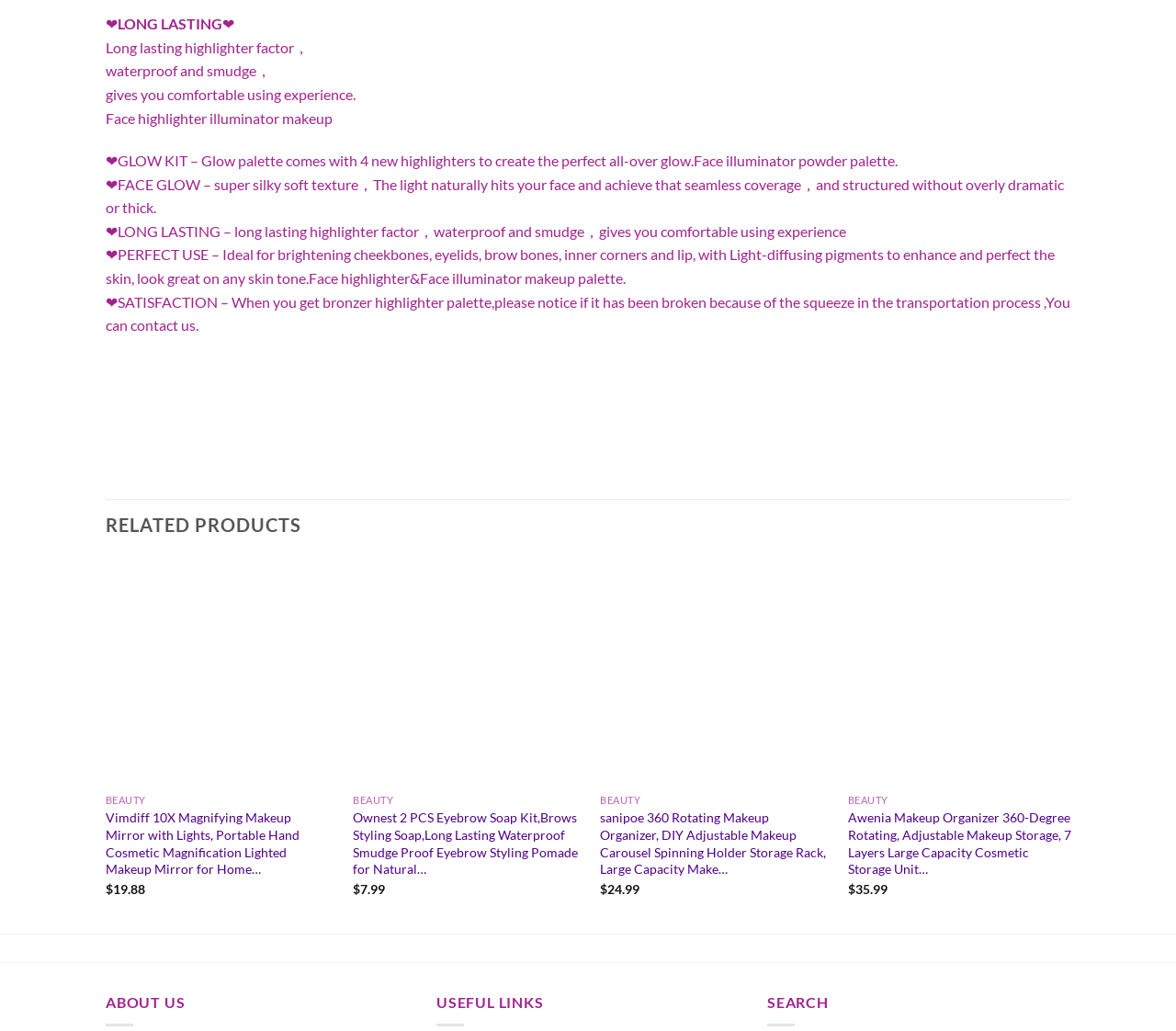Determine the bounding box coordinates of the clickable region to carry out the instruction: "Click the Wishlist button for Vimdiff 10X Magnifying Makeup Mirror".

[0.249, 0.55, 0.273, 0.578]